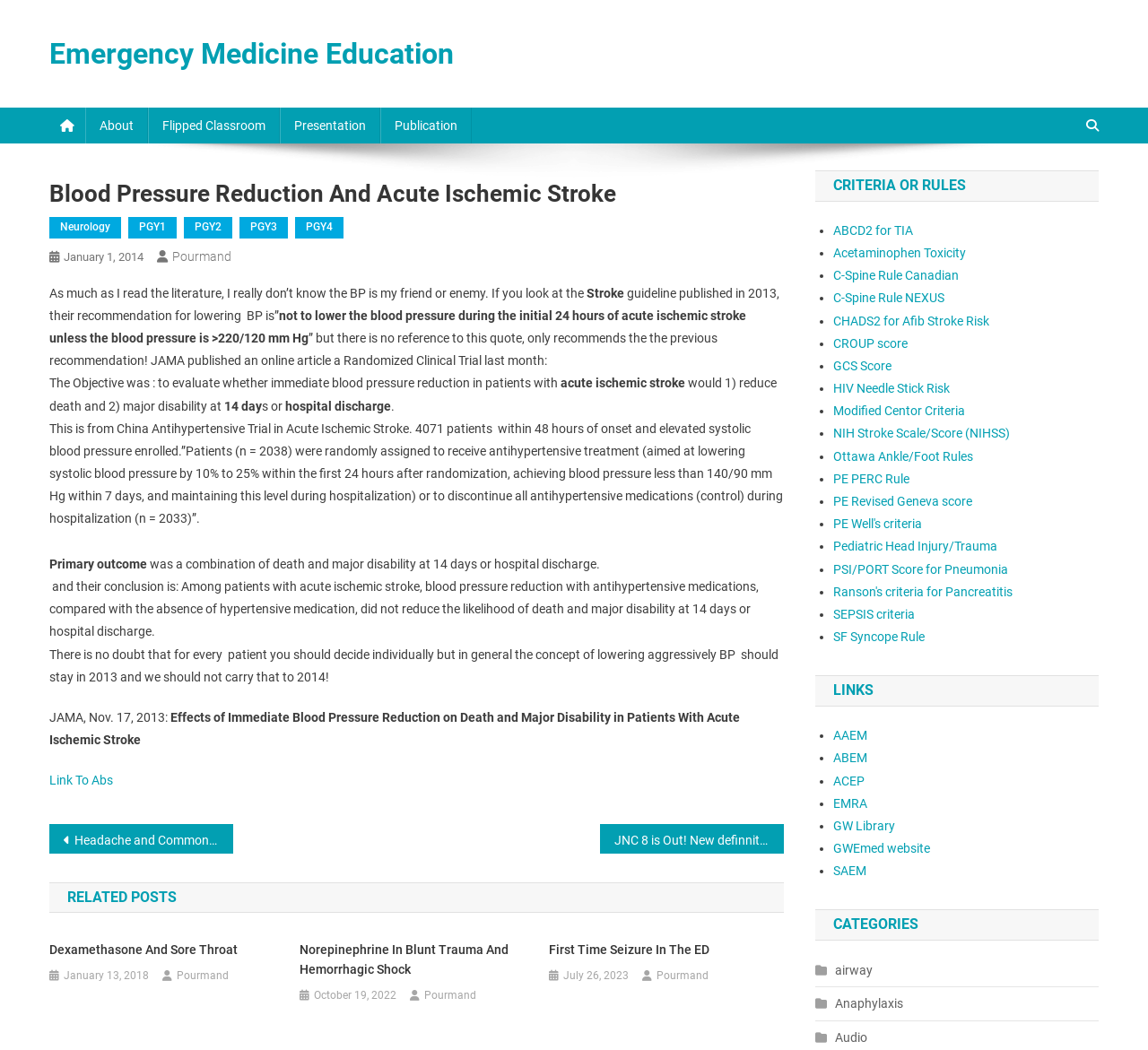Who is the author of the article?
Answer the question with a detailed and thorough explanation.

The author of the article can be found at the top of the webpage. The author's name is mentioned as 'Pourmand'.